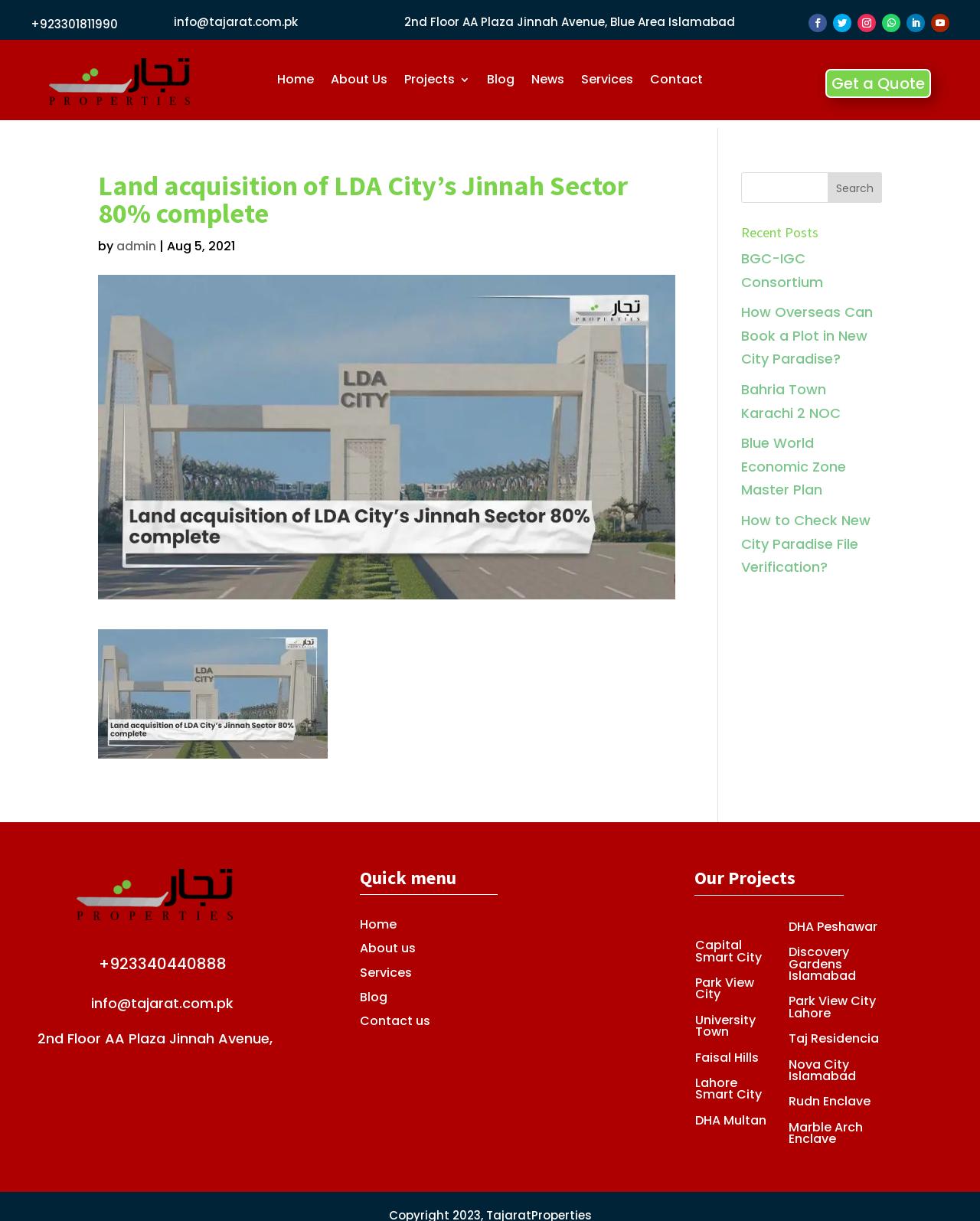Respond to the question below with a single word or phrase: How many projects are listed in the 'Our Projects' section?

12